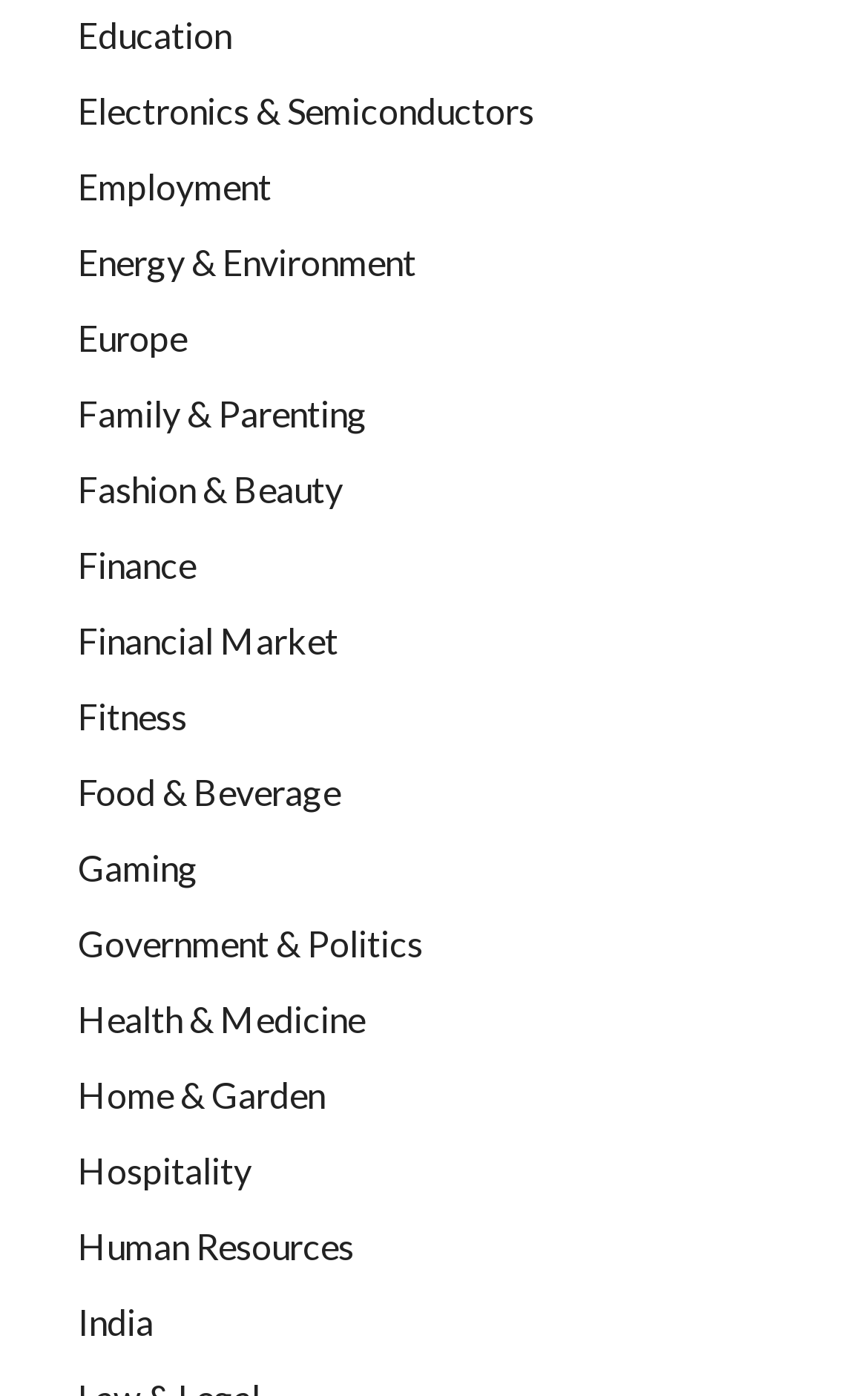Give the bounding box coordinates for the element described by: "Financial Market".

[0.09, 0.443, 0.39, 0.474]